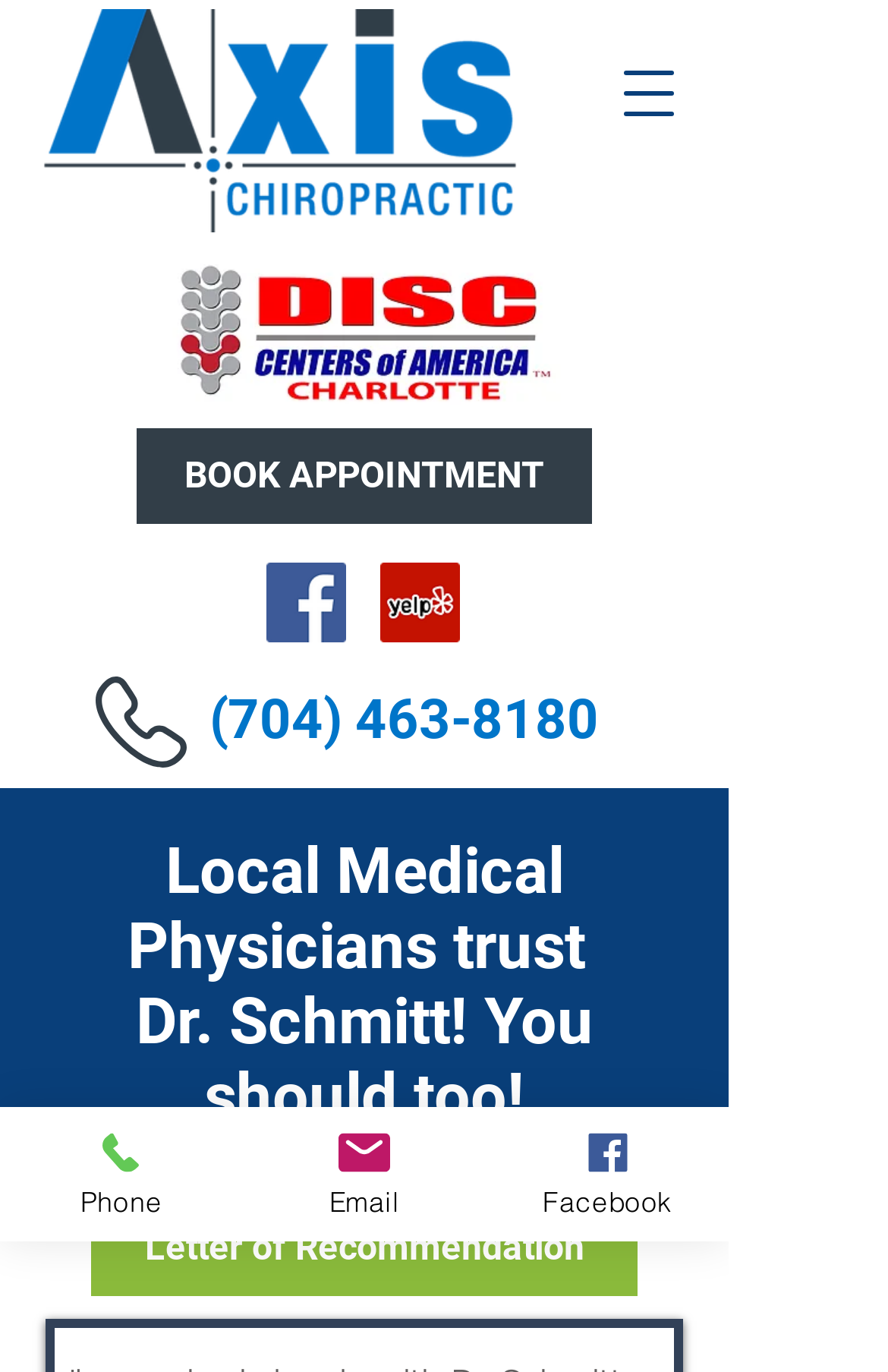What is the purpose of the 'BOOK APPOINTMENT' link?
Give a detailed and exhaustive answer to the question.

I inferred the purpose of the 'BOOK APPOINTMENT' link by its text content and its location on the page. It is a prominent link located at the top of the page, suggesting that it is a call-to-action for users to book an appointment with the medical physician.